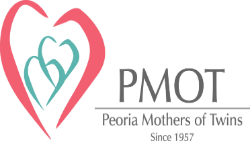In what year was the organization established?
Answer the question with a thorough and detailed explanation.

The phrase 'Since 1957' underscores the organization's long-standing commitment to providing resources and support to moms navigating the unique challenges of parenting multiples, indicating that the organization was established in 1957.